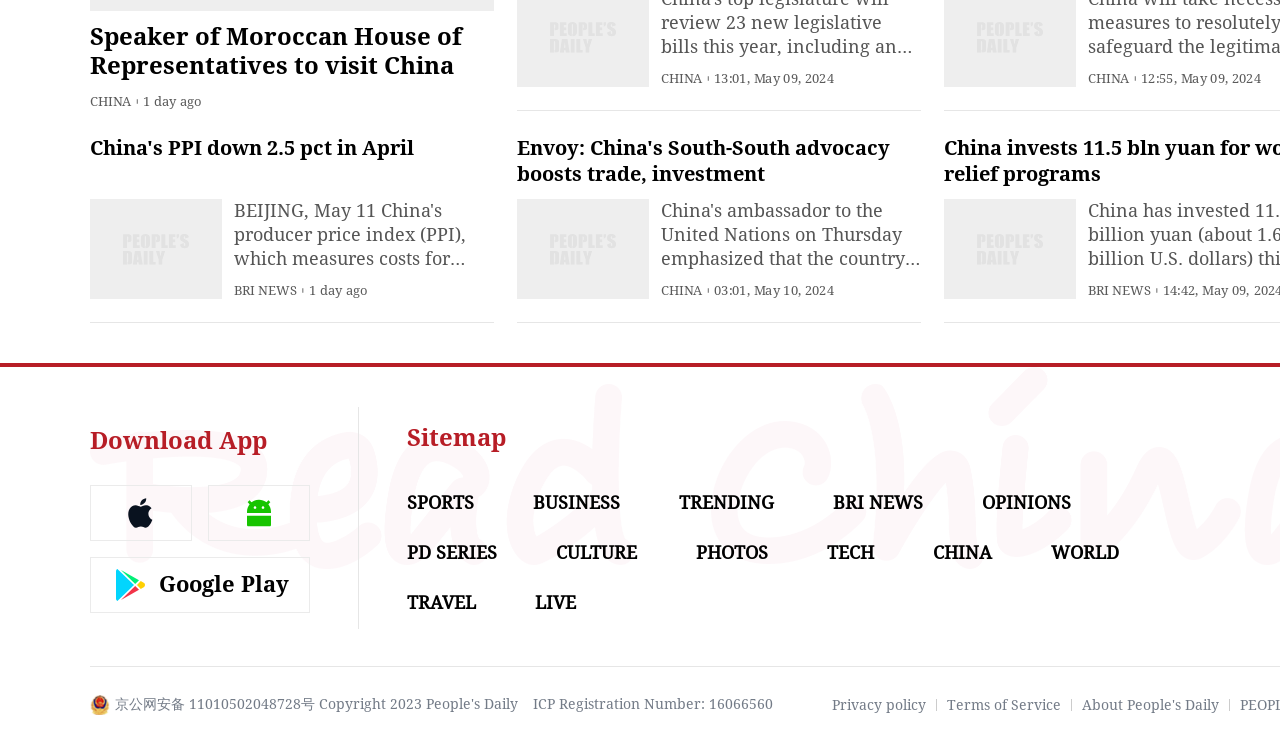Reply to the question with a single word or phrase:
What is the category of the news 'Speaker of Moroccan House of Representatives to visit China'?

CHINA